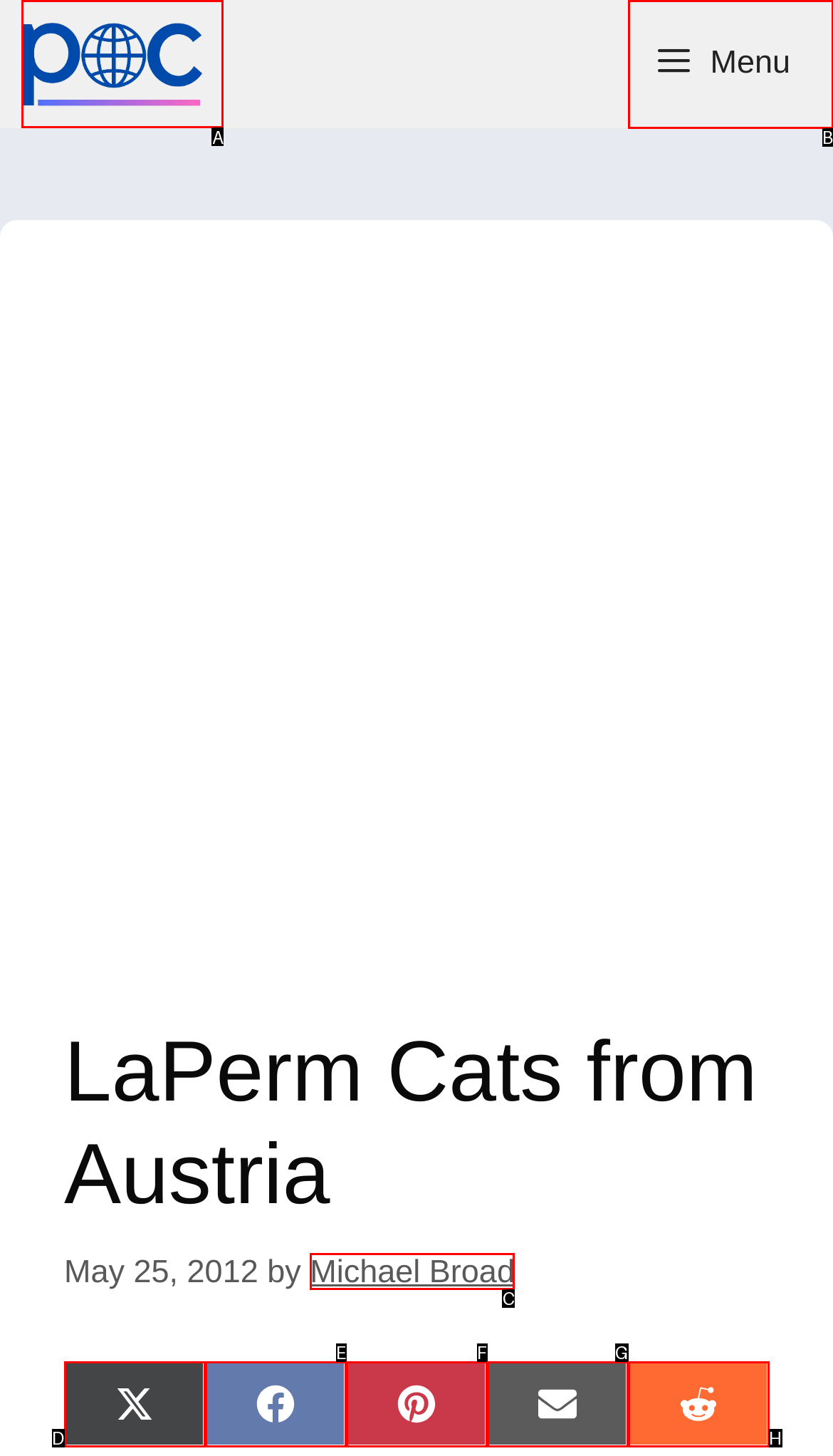Tell me the letter of the UI element to click in order to accomplish the following task: Visit Freethinking Animal Advocacy
Answer with the letter of the chosen option from the given choices directly.

A